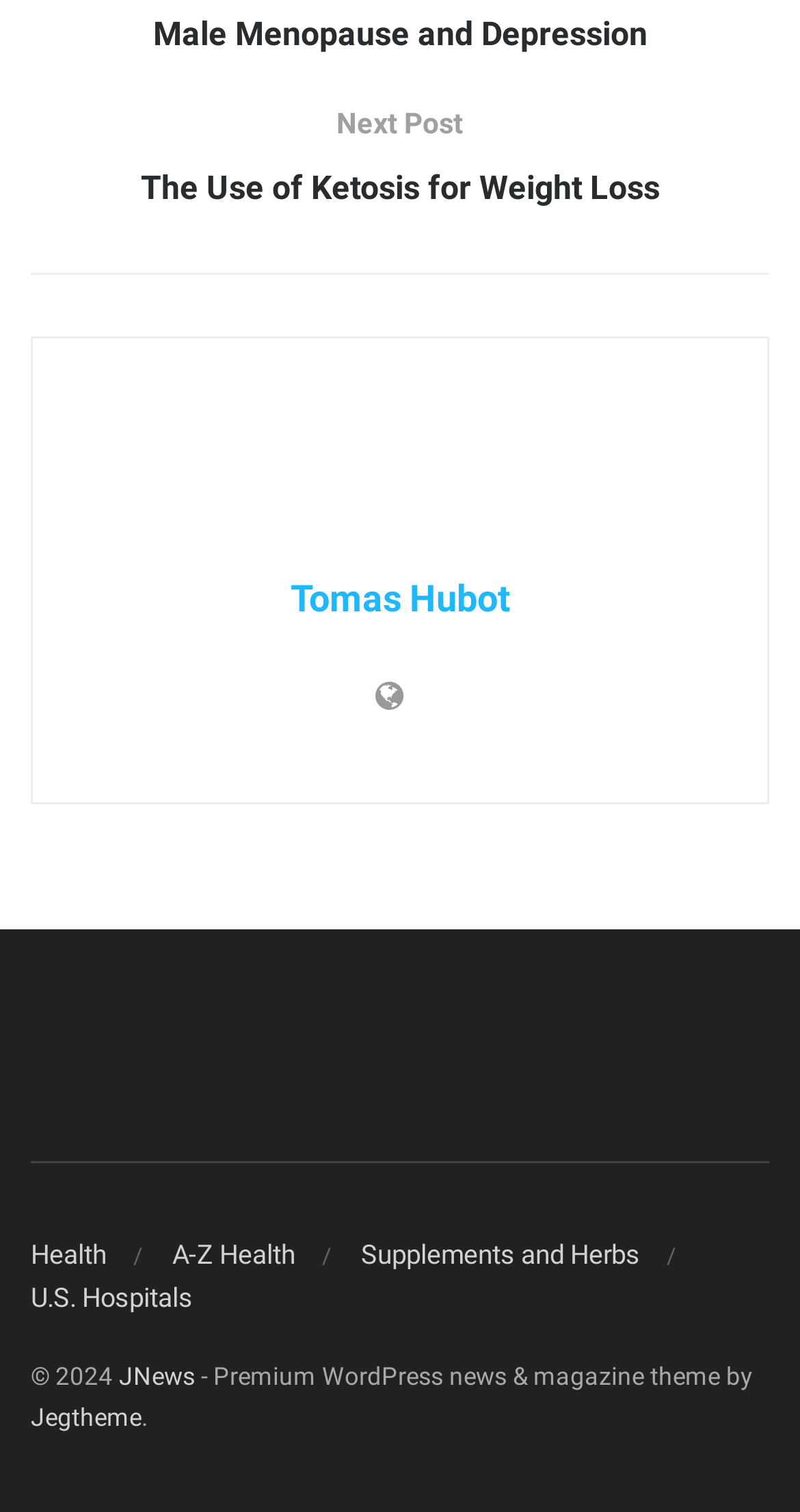Find and provide the bounding box coordinates for the UI element described with: "Supplements and Herbs".

[0.451, 0.82, 0.8, 0.84]